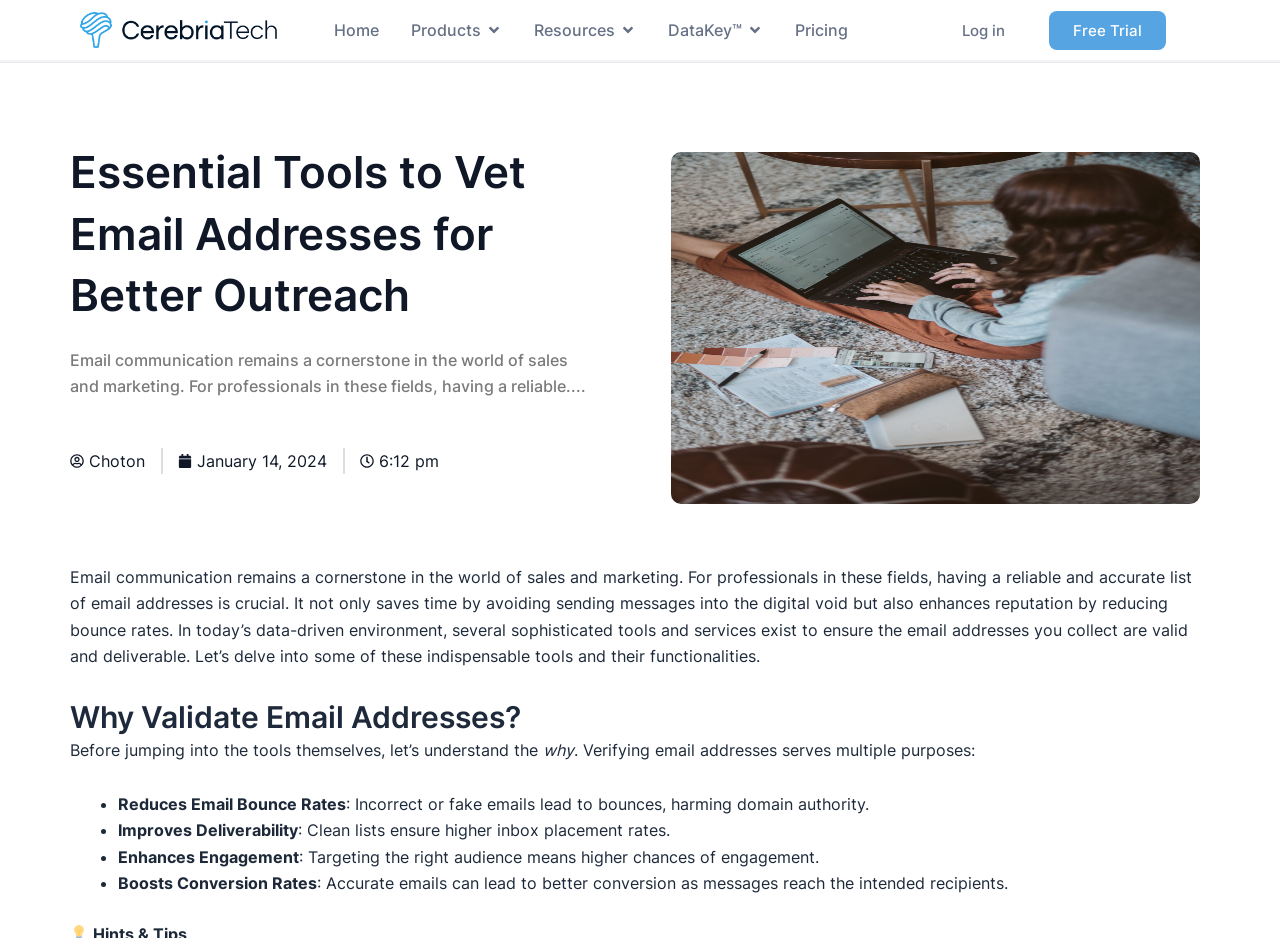Please identify the bounding box coordinates of the clickable element to fulfill the following instruction: "Click the Cerebria Tech Logo". The coordinates should be four float numbers between 0 and 1, i.e., [left, top, right, bottom].

[0.062, 0.013, 0.216, 0.051]